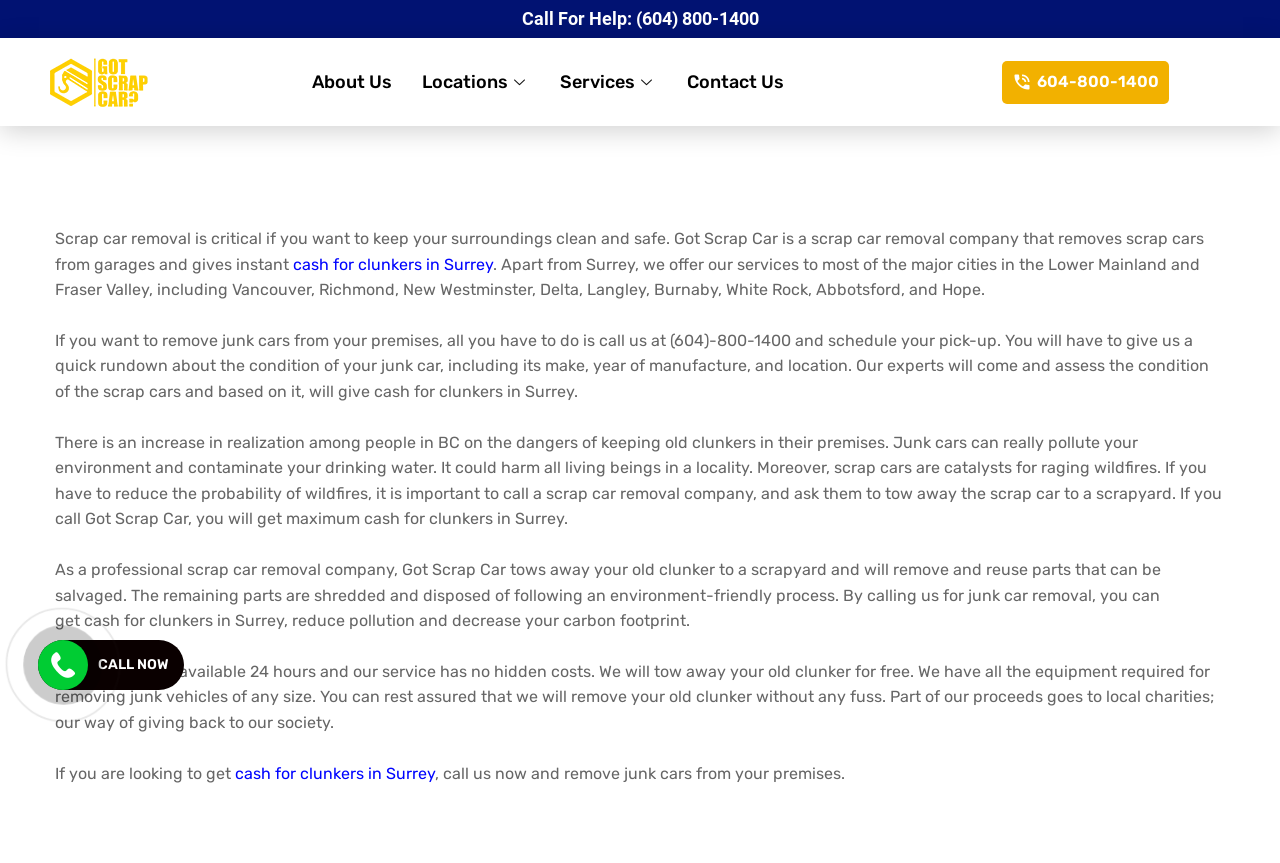Please find the bounding box coordinates of the clickable region needed to complete the following instruction: "Learn about the company". The bounding box coordinates must consist of four float numbers between 0 and 1, i.e., [left, top, right, bottom].

[0.232, 0.072, 0.318, 0.118]